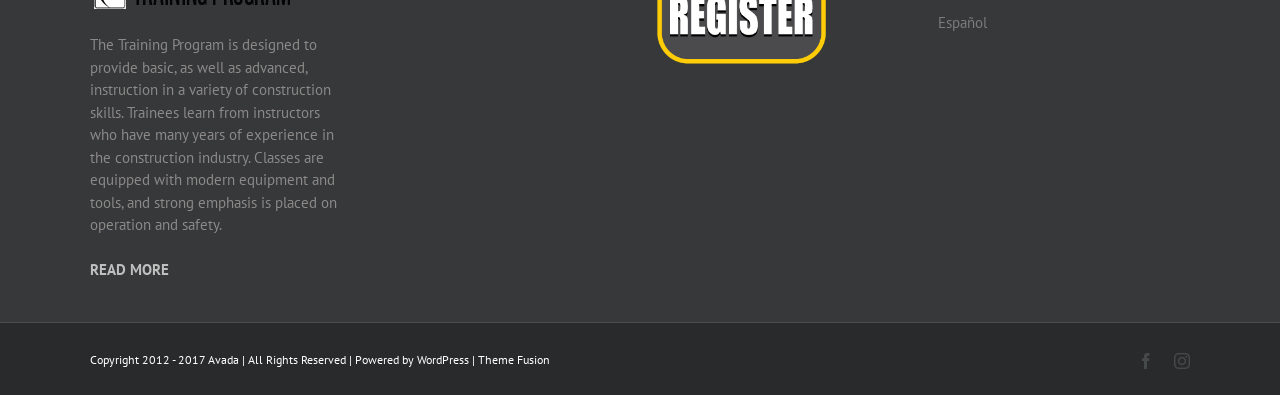How many social media links are present at the bottom?
Based on the visual, give a brief answer using one word or a short phrase.

2